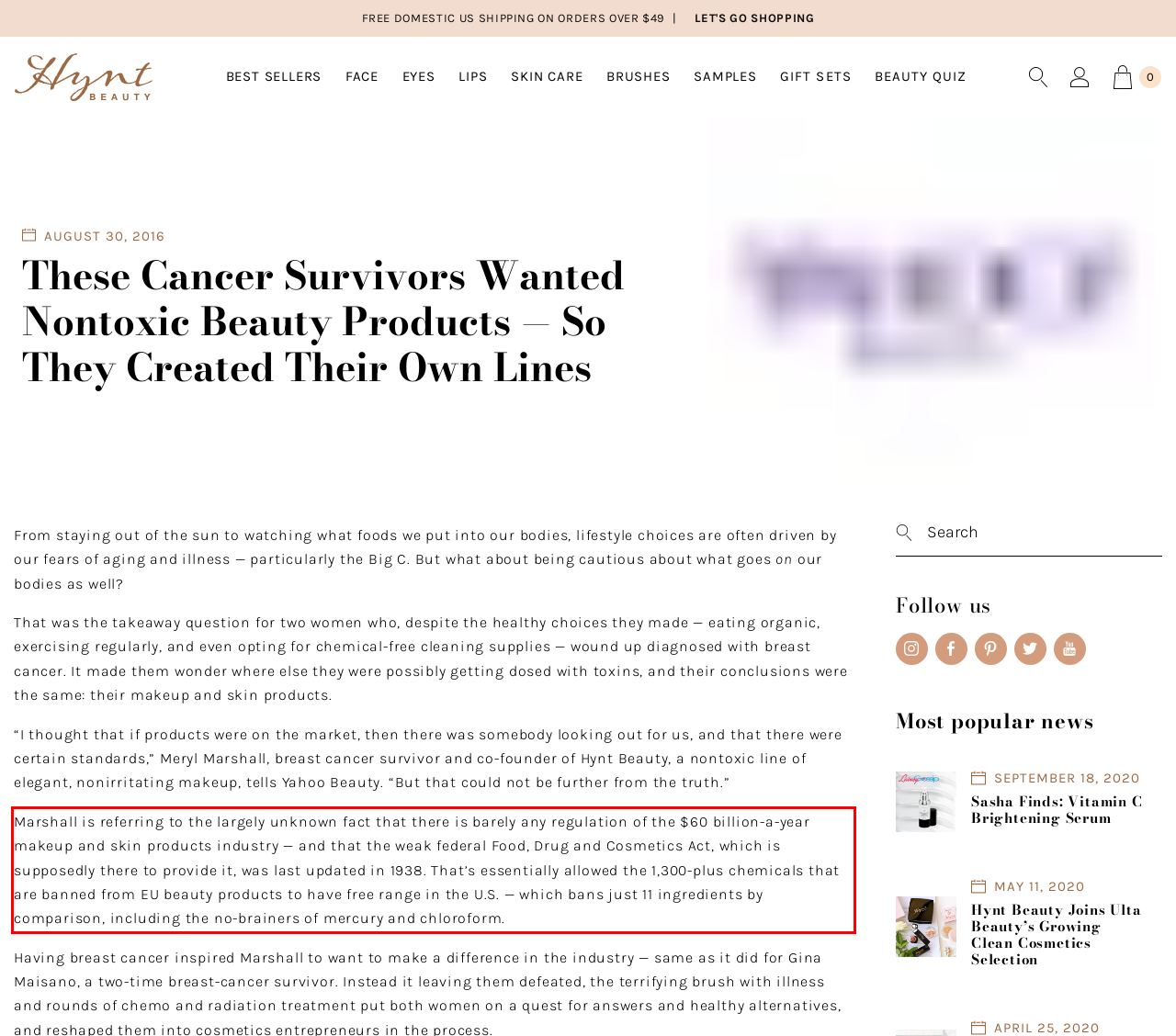From the given screenshot of a webpage, identify the red bounding box and extract the text content within it.

Marshall is referring to the largely unknown fact that there is barely any regulation of the $60 billion-a-year makeup and skin products industry — and that the weak federal Food, Drug and Cosmetics Act, which is supposedly there to provide it, was last updated in 1938. That’s essentially allowed the 1,300-plus chemicals that are banned from EU beauty products to have free range in the U.S. — which bans just 11 ingredients by comparison, including the no-brainers of mercury and chloroform.